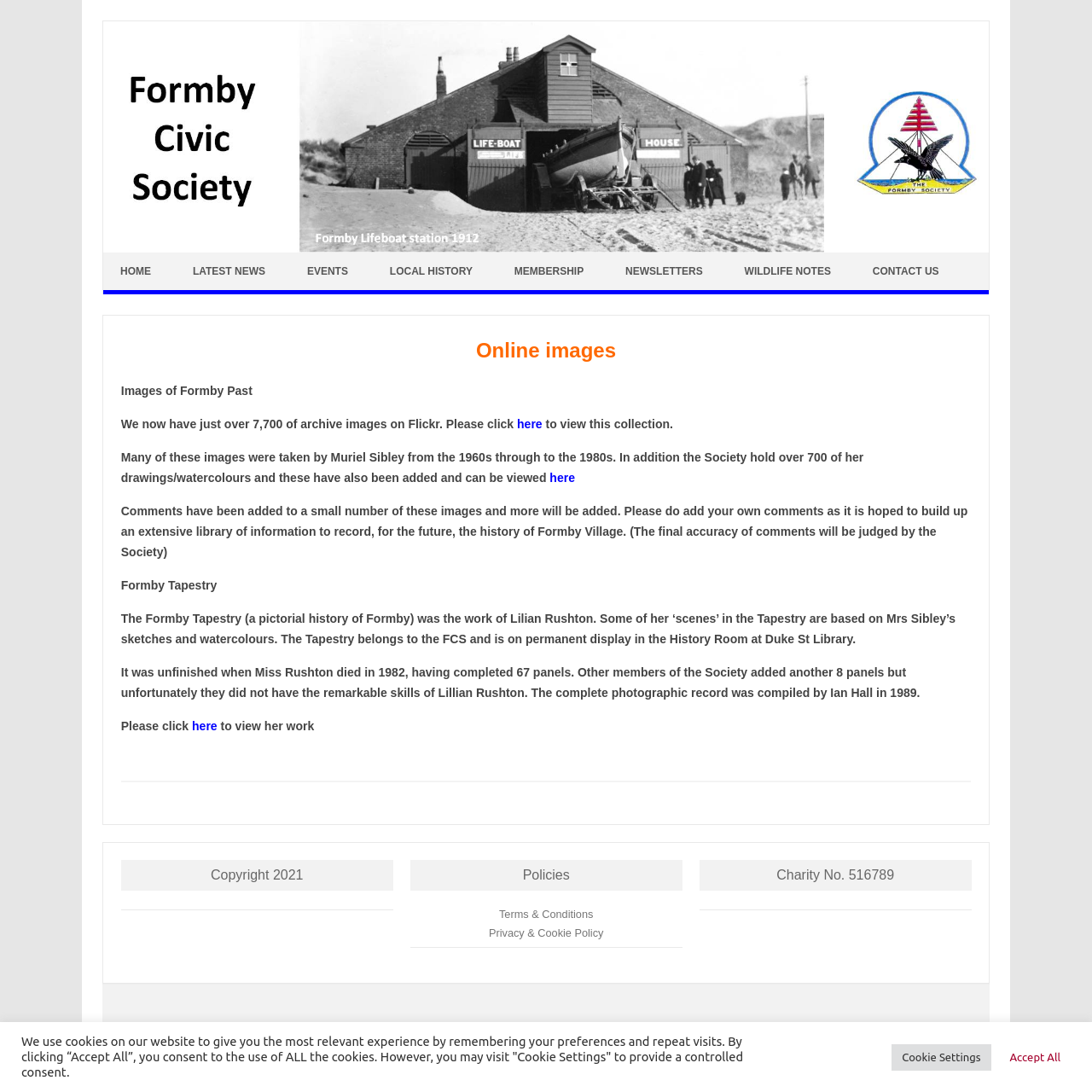Pinpoint the bounding box coordinates of the element you need to click to execute the following instruction: "Click Formby Civic Society logo". The bounding box should be represented by four float numbers between 0 and 1, in the format [left, top, right, bottom].

[0.095, 0.02, 0.905, 0.231]